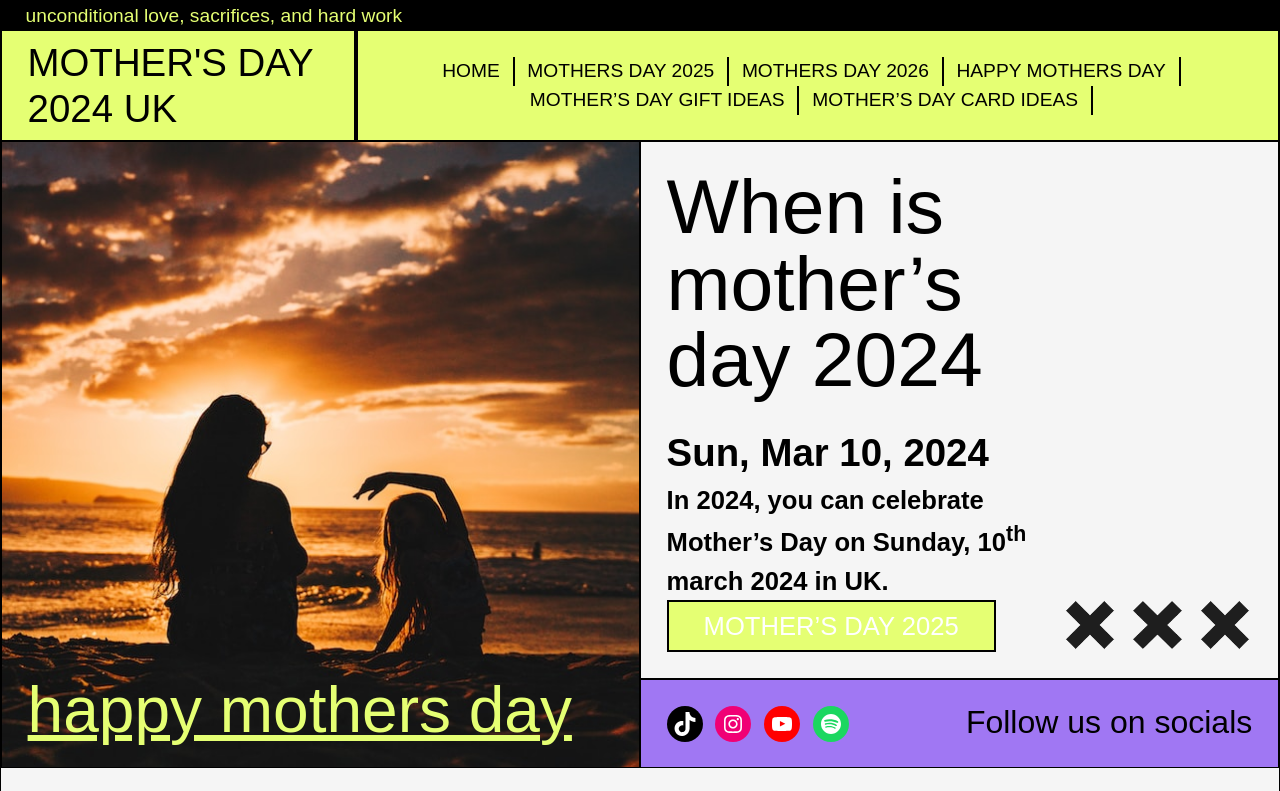Find the main header of the webpage and produce its text content.

MOTHER'S DAY 2024 UK